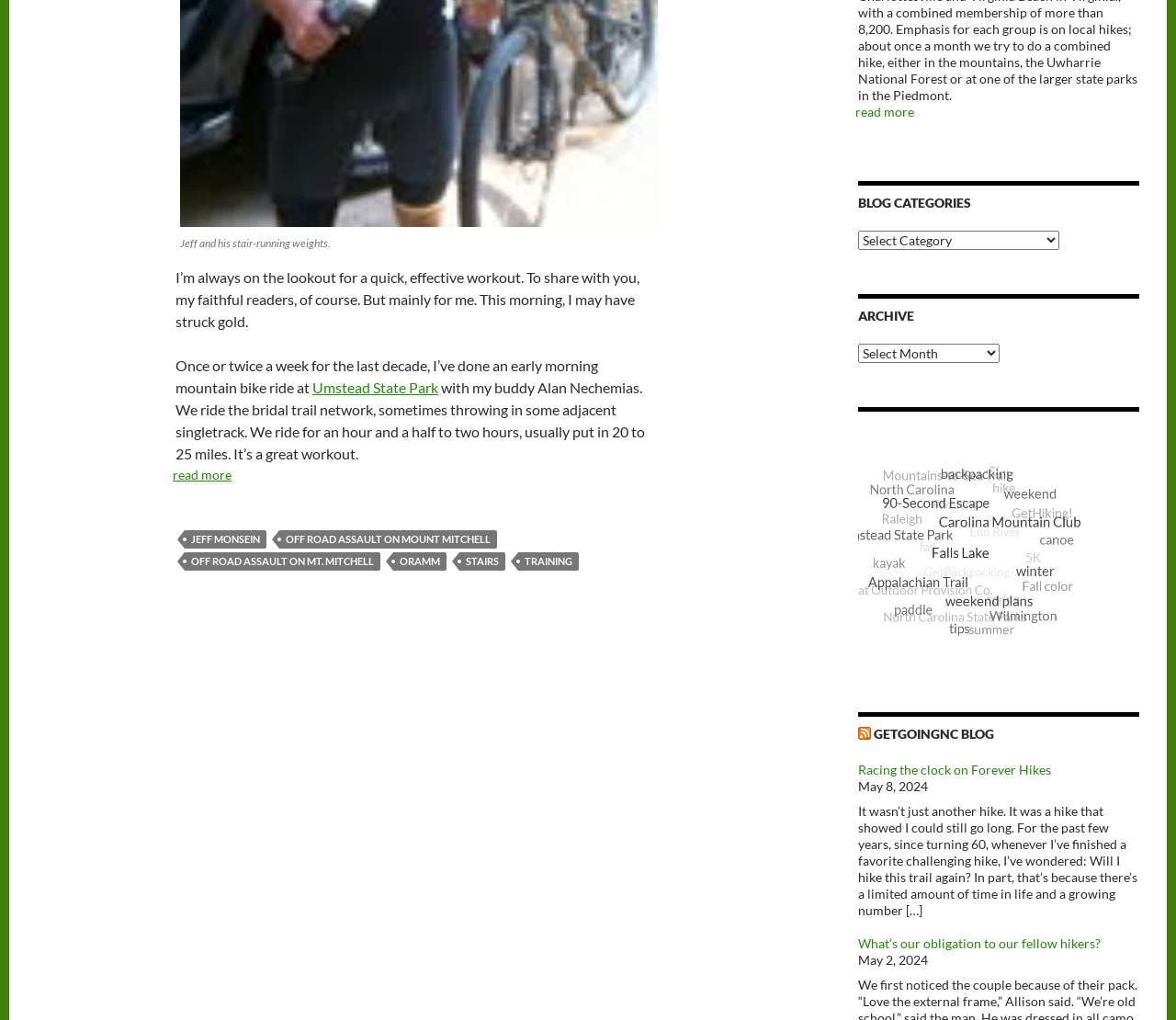Please find the bounding box for the UI element described by: "training".

[0.441, 0.542, 0.492, 0.56]